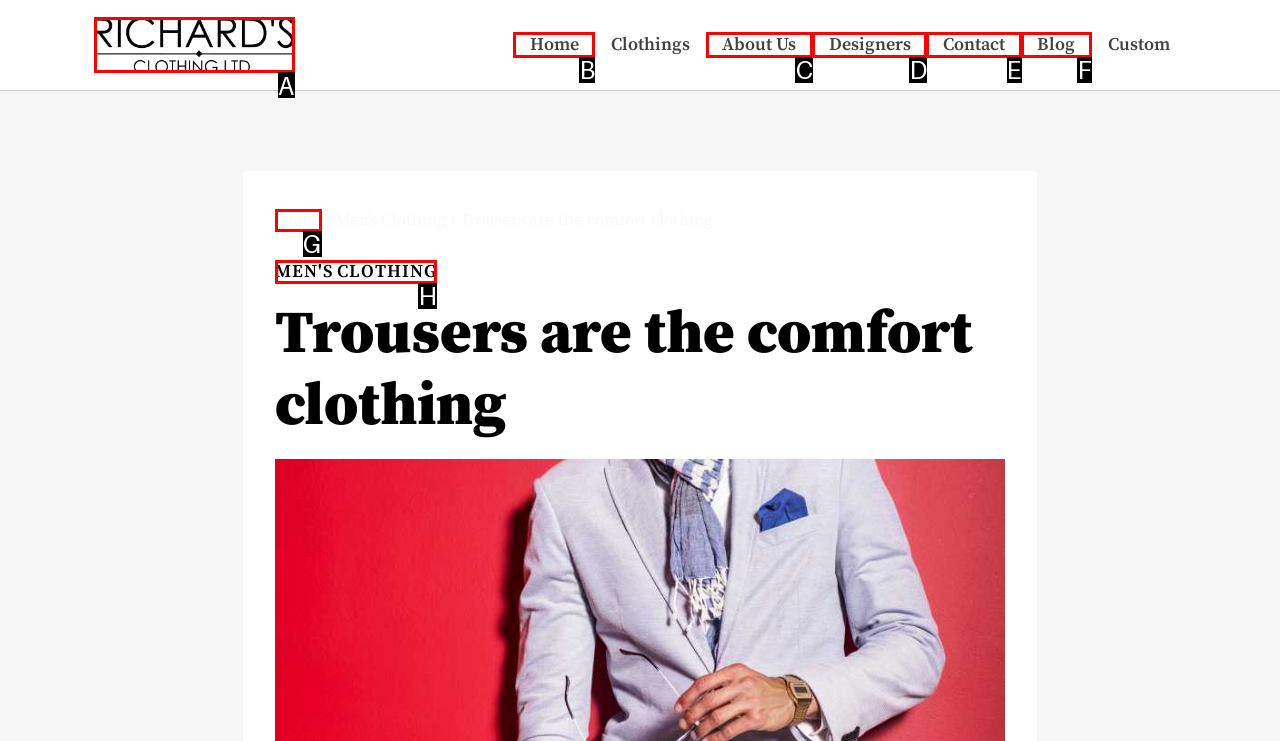Using the provided description: Designers, select the HTML element that corresponds to it. Indicate your choice with the option's letter.

D